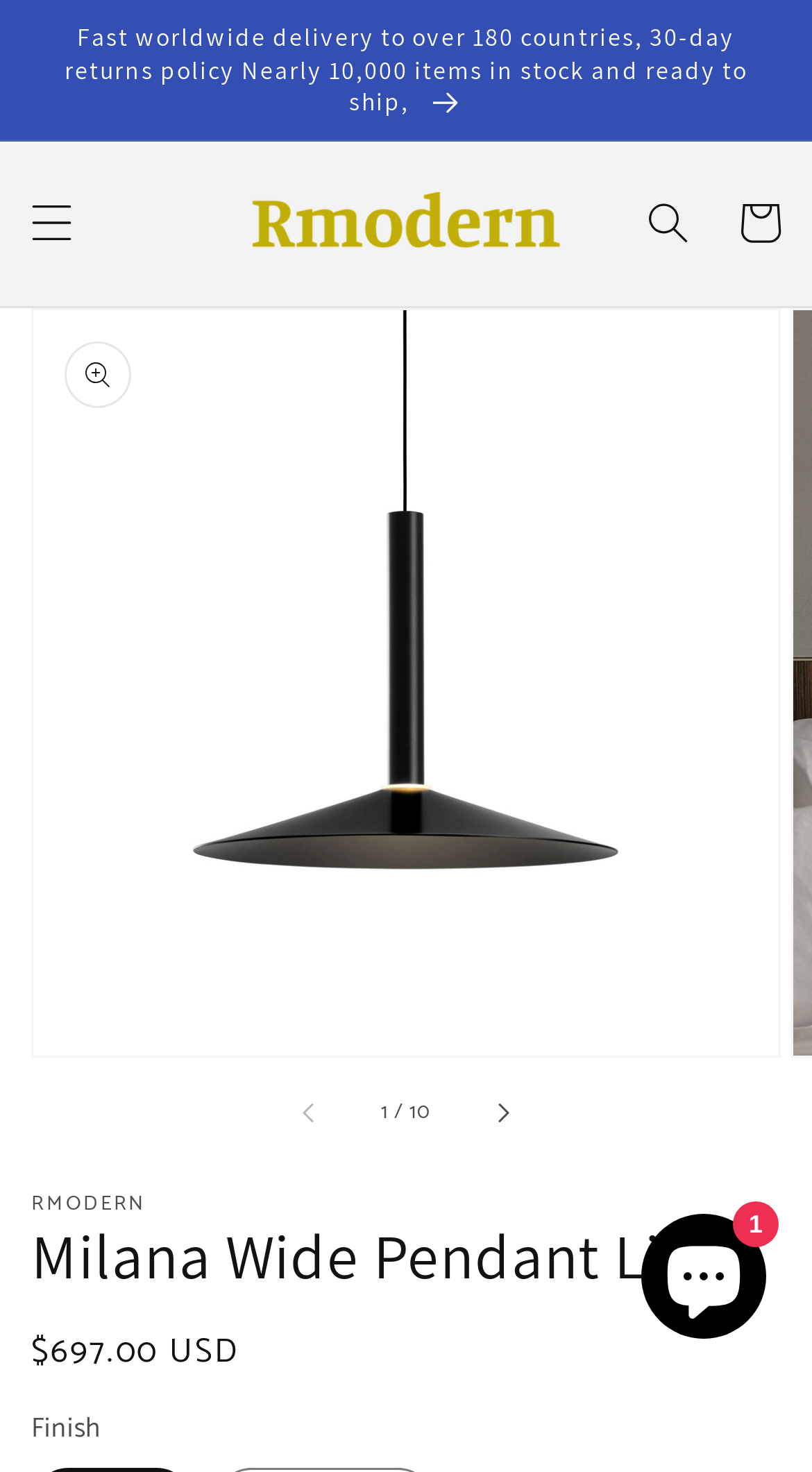Generate the text content of the main heading of the webpage.

Milana Wide Pendant Light